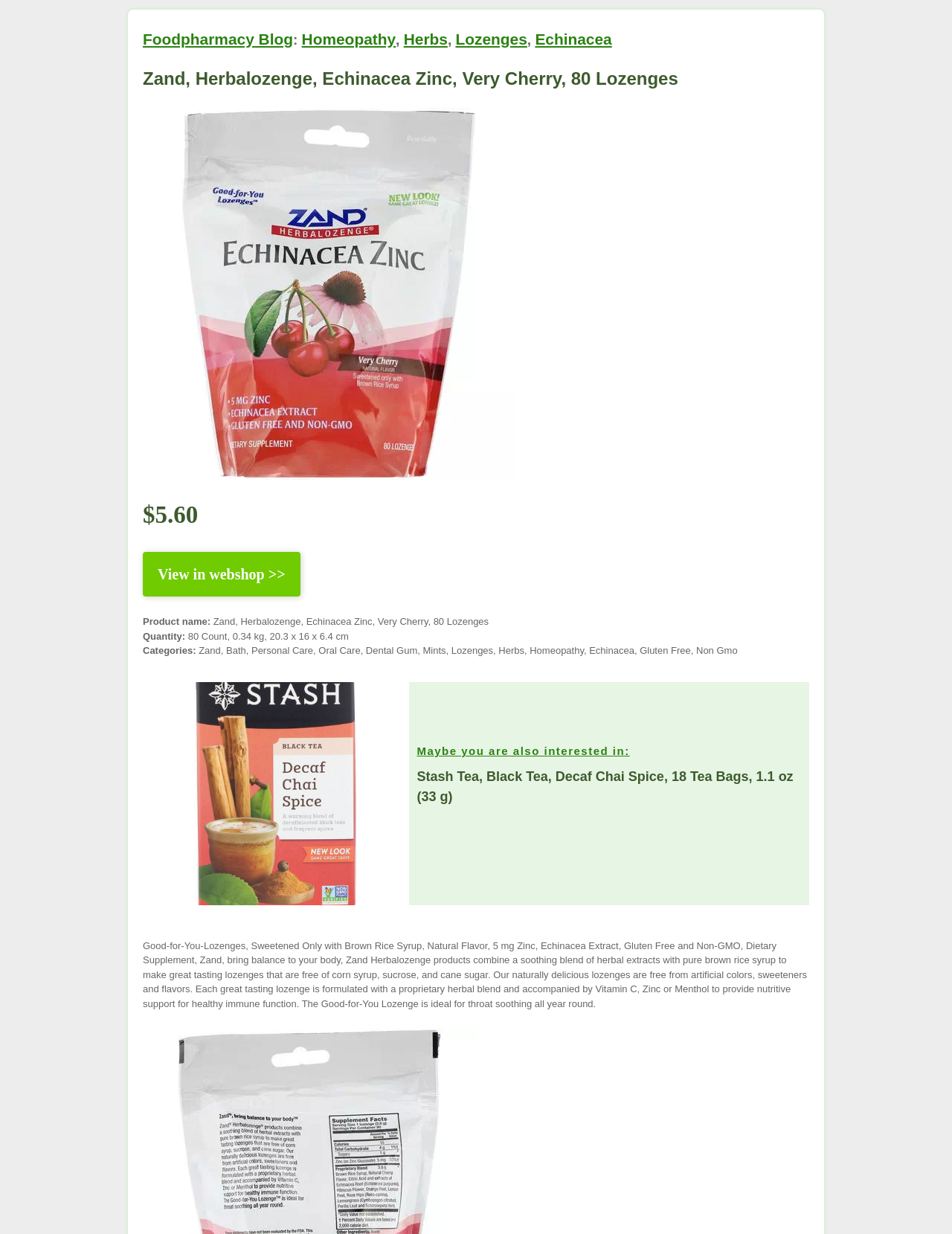Identify the bounding box coordinates of the element that should be clicked to fulfill this task: "Learn more about 'Homeopathy'". The coordinates should be provided as four float numbers between 0 and 1, i.e., [left, top, right, bottom].

[0.317, 0.025, 0.416, 0.038]